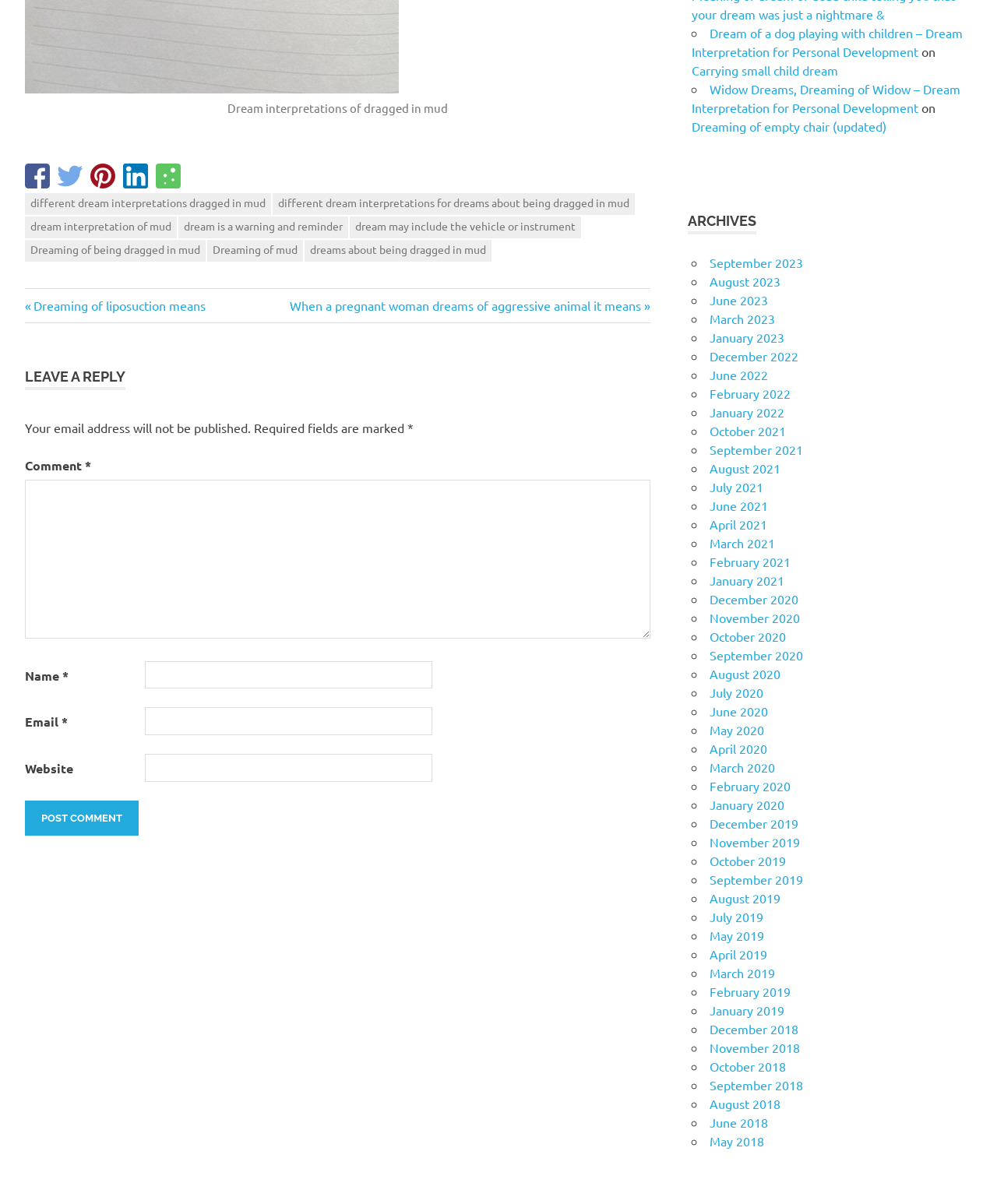What is the text of the button in the comment section?
Based on the screenshot, provide your answer in one word or phrase.

Post Comment